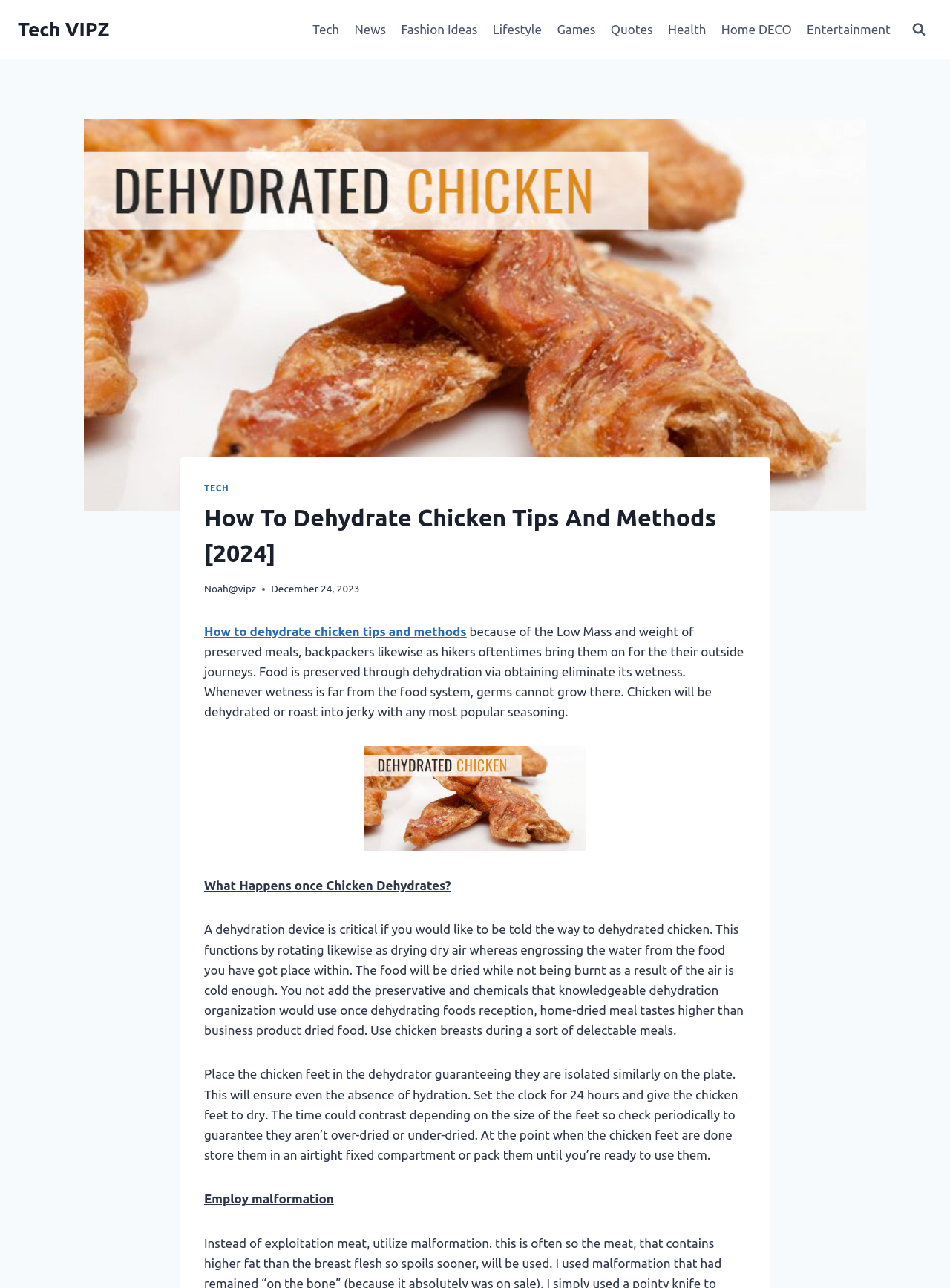Specify the bounding box coordinates (top-left x, top-left y, bottom-right x, bottom-right y) of the UI element in the screenshot that matches this description: Scroll to top

[0.945, 0.72, 0.977, 0.744]